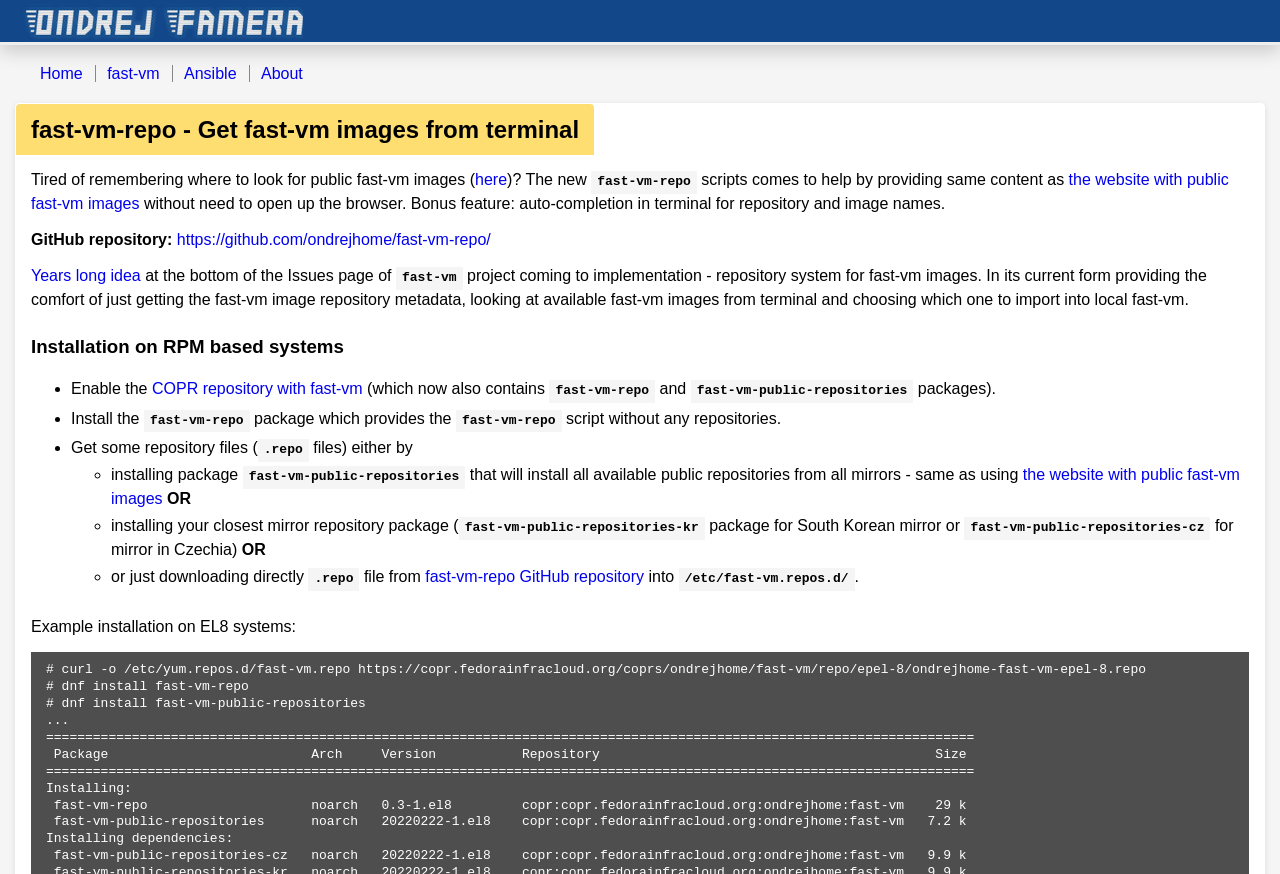Give a detailed account of the webpage, highlighting key information.

The webpage is about fast-vm-repo, a tool that provides fast-vm images from the terminal. At the top, there is a logo and a navigation menu with links to "Home", "fast-vm", "Ansible", and "About". Below the navigation menu, there is a heading that reads "fast-vm-repo - Get fast-vm images from terminal".

The main content of the page is divided into sections. The first section explains the purpose of fast-vm-repo, which is to provide a convenient way to get fast-vm images from the terminal without having to open a browser. This section also mentions that the tool provides auto-completion in the terminal for repository and image names.

The next section is about the GitHub repository of fast-vm-repo, with a link to the repository. Below this, there is a section that describes the idea behind fast-vm-repo, which is to create a repository system for fast-vm images.

The following section is titled "Installation on RPM based systems" and provides instructions on how to install fast-vm-repo on RPM-based systems. The instructions are presented in a list format, with each step marked by a bullet point. The steps include enabling the COPR repository with fast-vm, installing the fast-vm-repo package, and getting repository files.

The page also provides alternative methods for installing fast-vm-repo, including installing a package that will install all available public repositories from all mirrors, or installing a package for a specific mirror, such as the South Korean mirror or the Czechia mirror. Additionally, users can download the repository file directly from the fast-vm-repo GitHub repository.

Finally, there is an example installation on EL8 systems, which provides further instructions on how to install fast-vm-repo on specific systems.